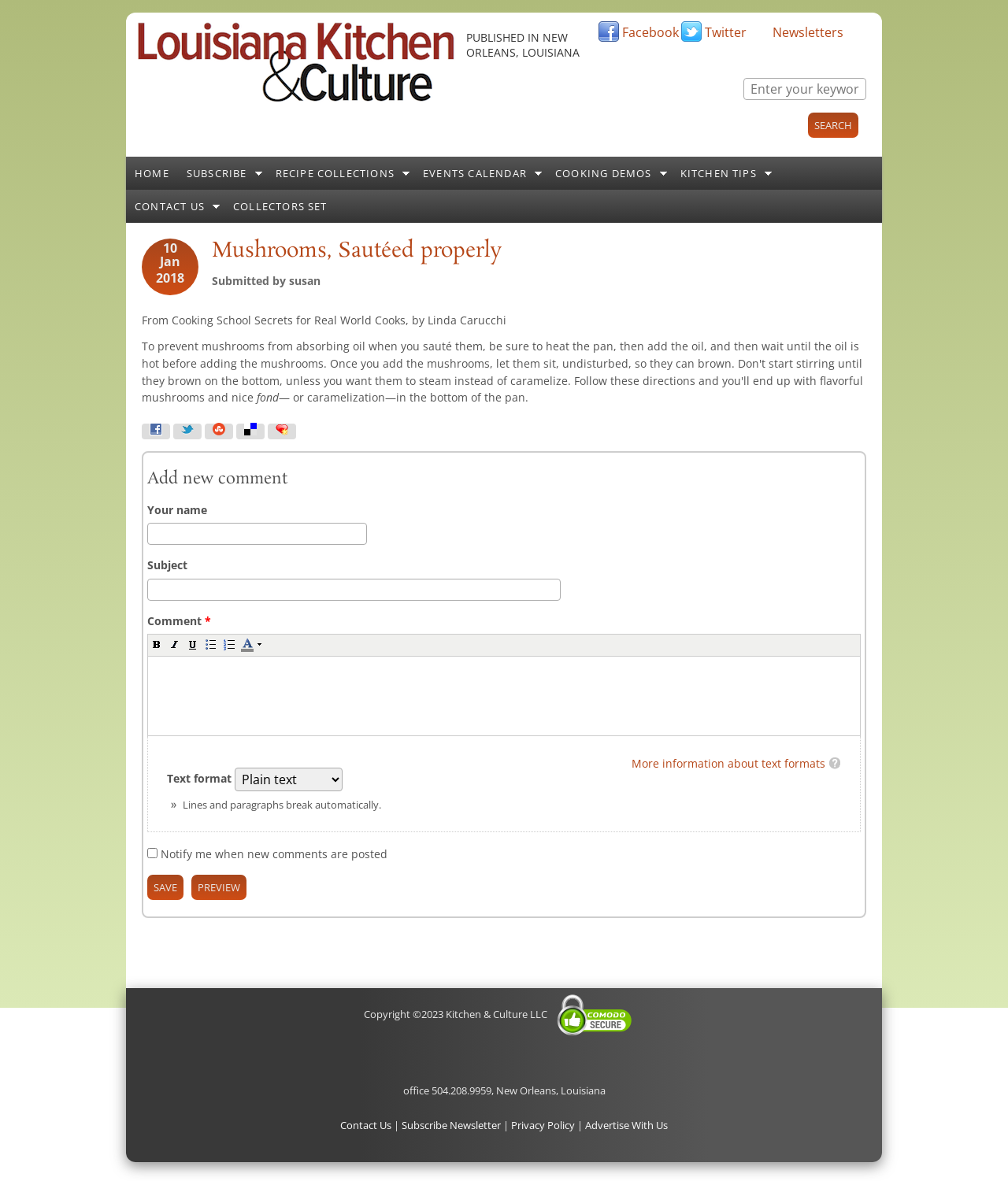What is the name of the recipe?
Refer to the image and provide a one-word or short phrase answer.

Mushrooms, Sautéed properly